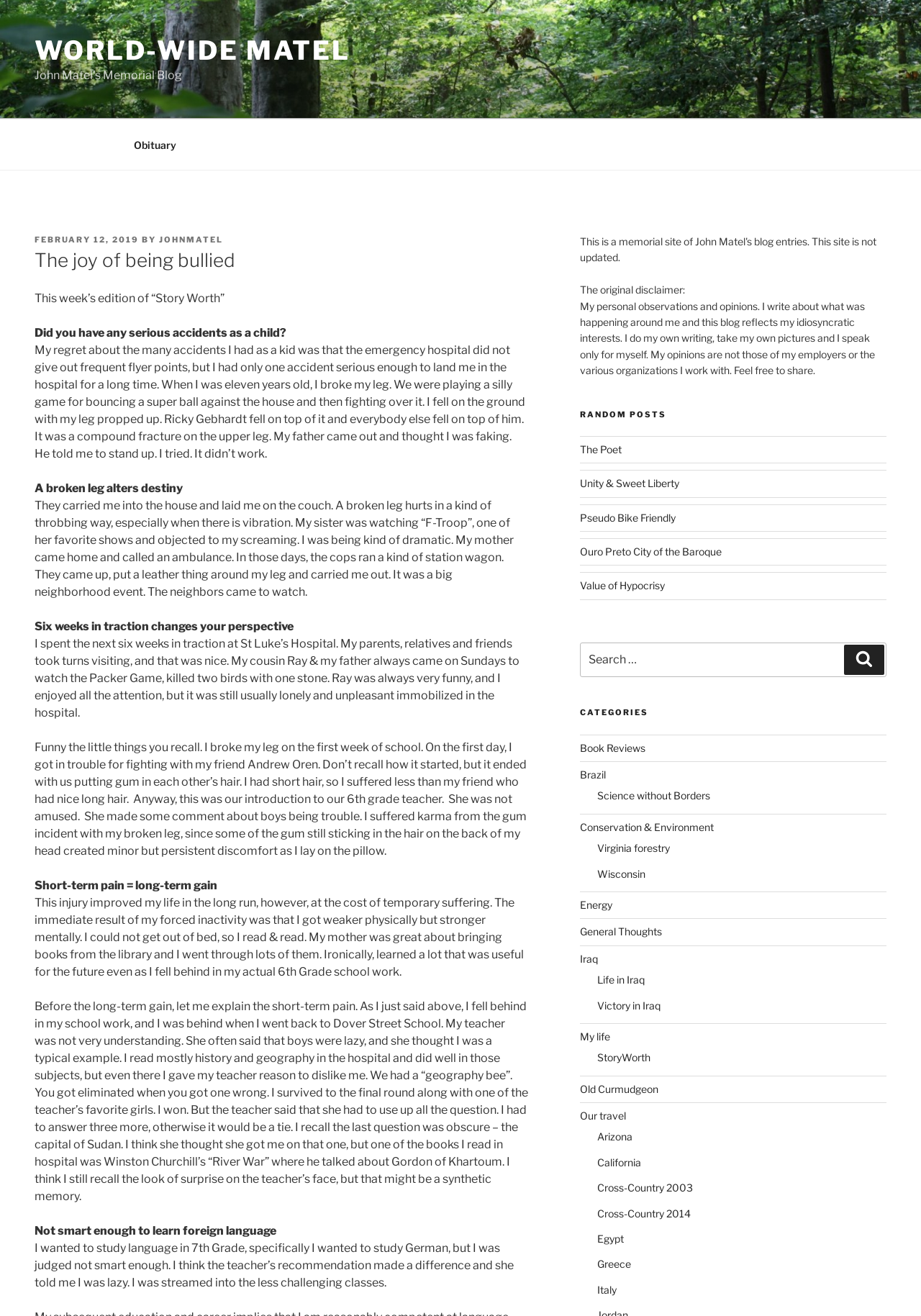Show the bounding box coordinates of the region that should be clicked to follow the instruction: "Visit the 'Ouro Preto City of the Baroque' page."

[0.63, 0.414, 0.783, 0.424]